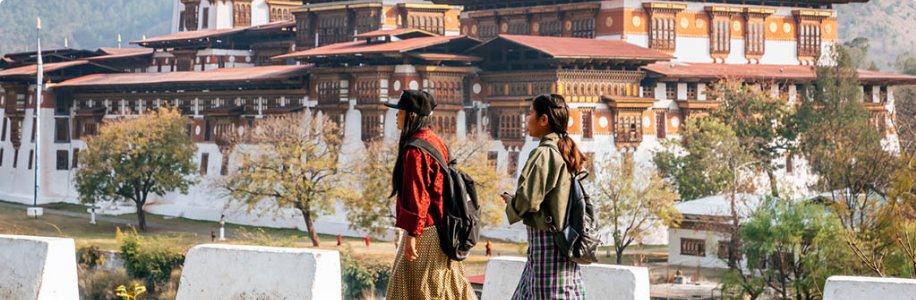Illustrate the image with a detailed and descriptive caption.

The image captures two women leisurely walking in front of a stunning Bhutanese style architectural marvel, possibly a monastery or cultural site. Nestled against a backdrop of lush mountainous terrain, the building showcases intricate wooden carvings and vibrant colors characteristic of Bhutanese structures. The women are dressed in traditional attire, adding a cultural richness to the scene. One wears a wide-brimmed hat and a layered look with a red cardigan, while the other appears relaxed in a green jacket, both equipped with backpacks, suggesting a day of exploration. The ambiance exudes a sense of tranquility and connection to the rich heritage and natural beauty of Bhutan, making it a perfect representation for a travel feature highlighting the enchanting experiences the country offers.